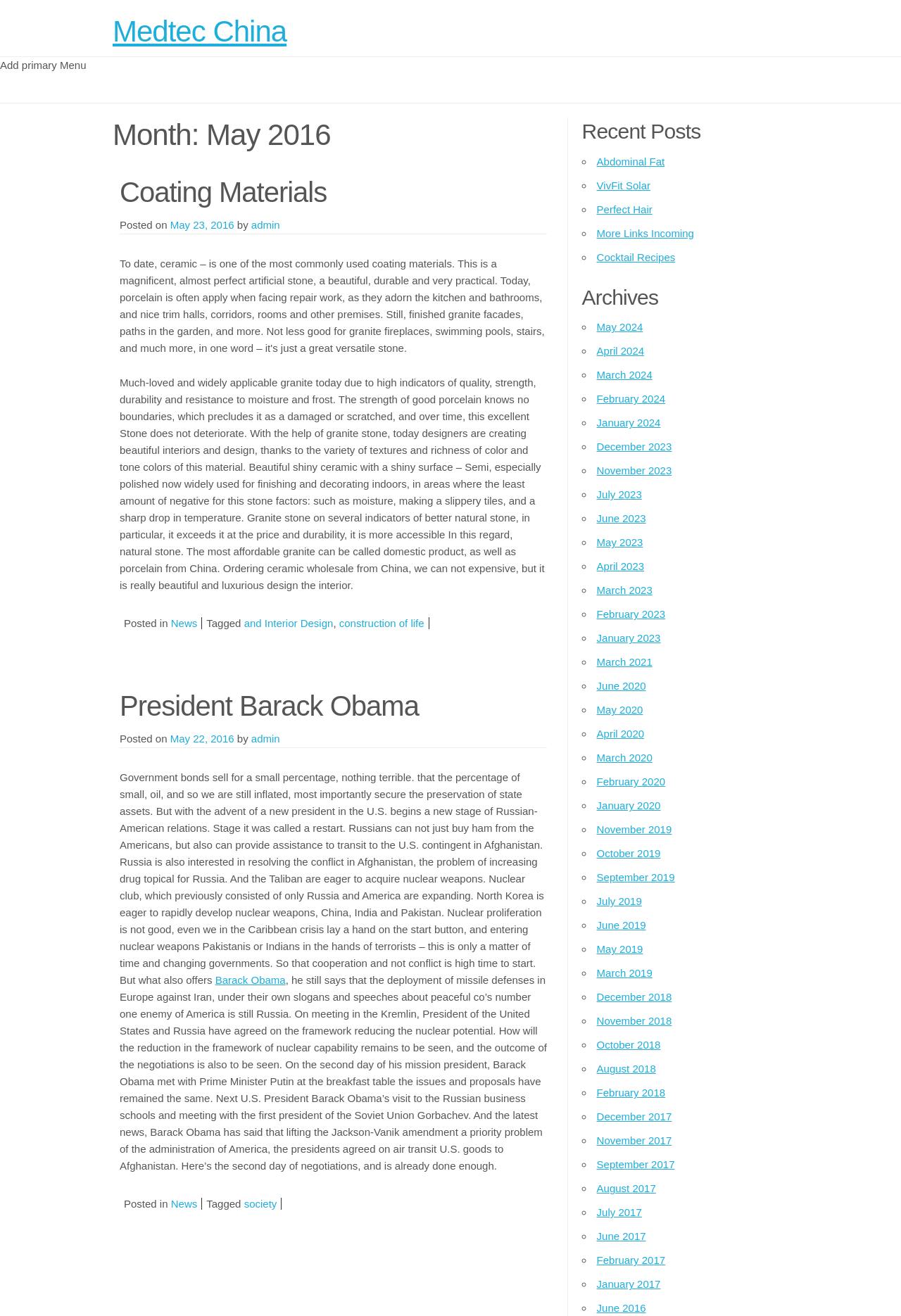Generate an in-depth caption that captures all aspects of the webpage.

The webpage is about Medtec China, an event that took place in May 2016. At the top, there is a heading "Medtec China" with a link to the same title. Below it, there is a menu item "Add primary Menu". 

The main content of the page is divided into two sections. The first section has two articles. The first article is about "Coating Materials" and has a heading with a link to the same title. The article discusses the benefits of granite and porcelain materials, including their strength, durability, and resistance to moisture and frost. The second article is about President Barack Obama and his visit to Russia, discussing the topics of government bonds, nuclear weapons, and cooperation between the two countries.

The second section has a heading "Recent Posts" with a list of five links to different articles, including "Abdominal Fat", "VivFit Solar", "Perfect Hair", "More Links Incoming", and "Cocktail Recipes". Below it, there is a heading "Archives" with a list of twelve links to different months and years, ranging from May 2024 to May 2016.

Throughout the page, there are several links to different topics, including news, interior design, construction, and society. The page also has a footer section with links to categories and tags.